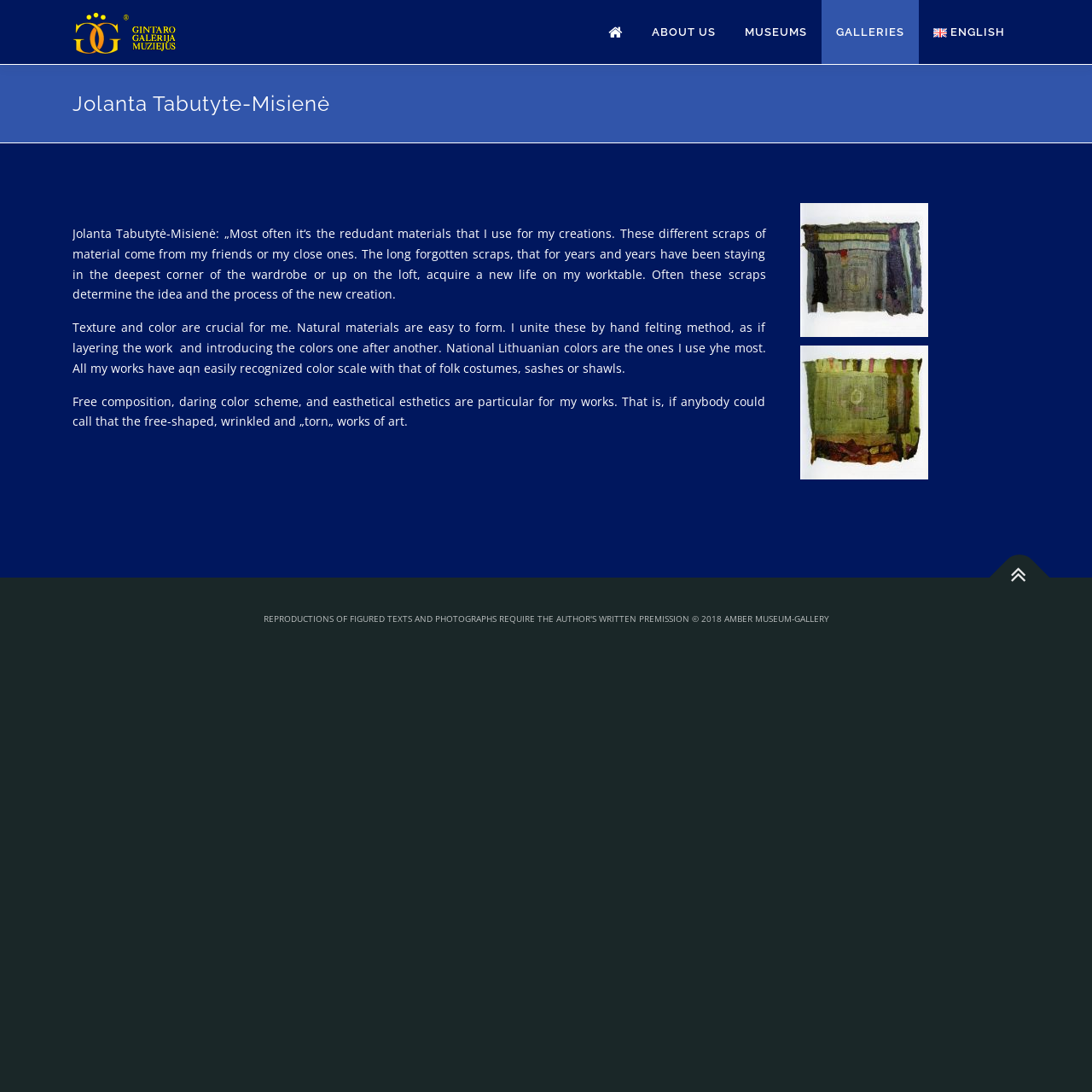Refer to the image and provide a thorough answer to this question:
What is the name of the artist?

The name of the artist can be found in the heading element on the webpage, which is 'Jolanta Tabutyte-Misienė'.